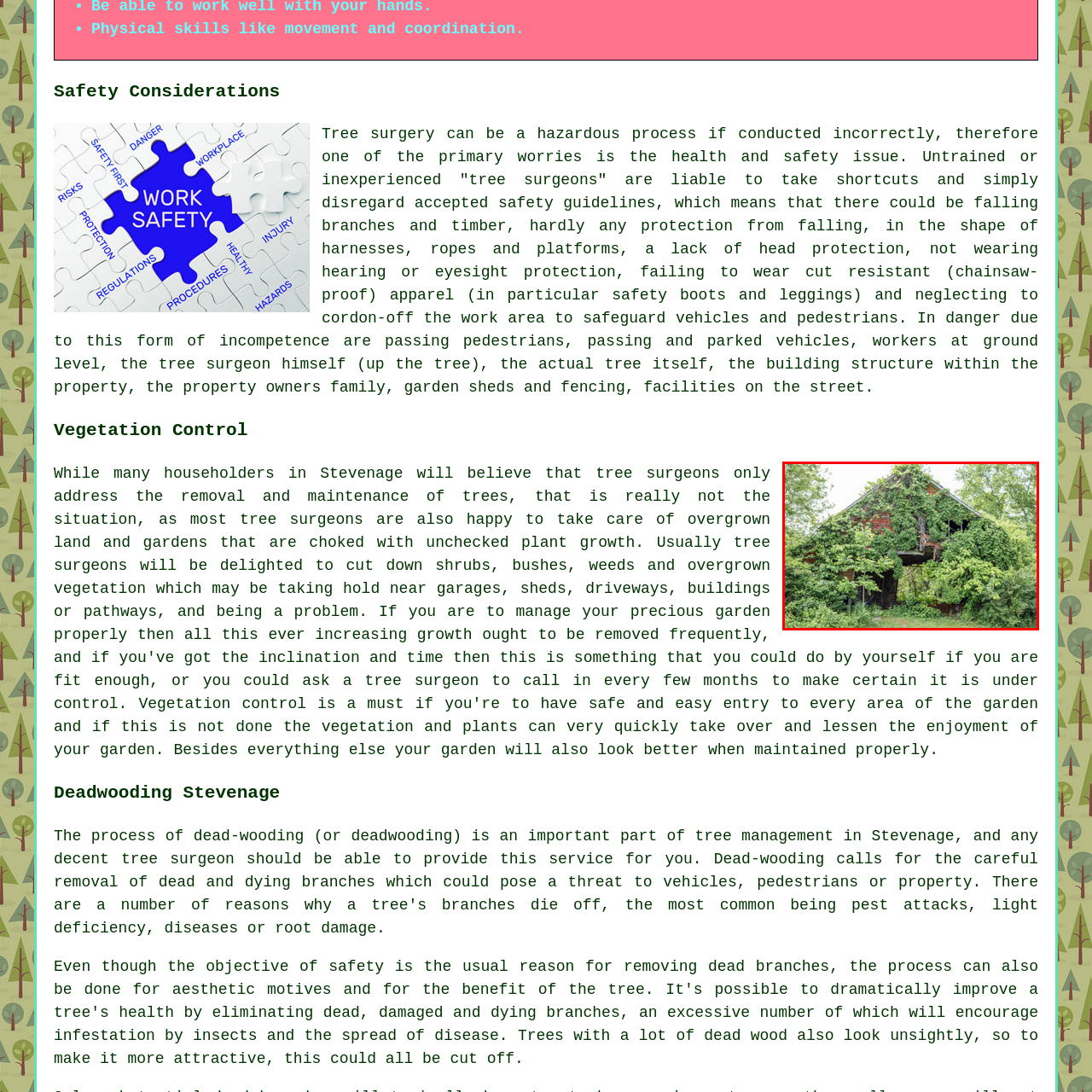Generate a comprehensive caption for the picture highlighted by the red outline.

The image features an overgrown structure, likely a barn or shed, showcasing the effects of nature reclaiming man-made environments. The building, with its wooden frame partially obscured by lush green vines and foliage, hints at a long abandonment, where vegetation has flourished unchecked. Surrounding the structure are various plants, enhancing the sense of wildness and neglect. Sunlight filters through the trees, casting a soft glow on the scene, emphasizing the blend of natural beauty and the remnants of human craftsmanship. This visual encapsulates themes of vegetation control and the delicate balance between nature and human intervention, making it an evocative representation of overgrowth and decay.